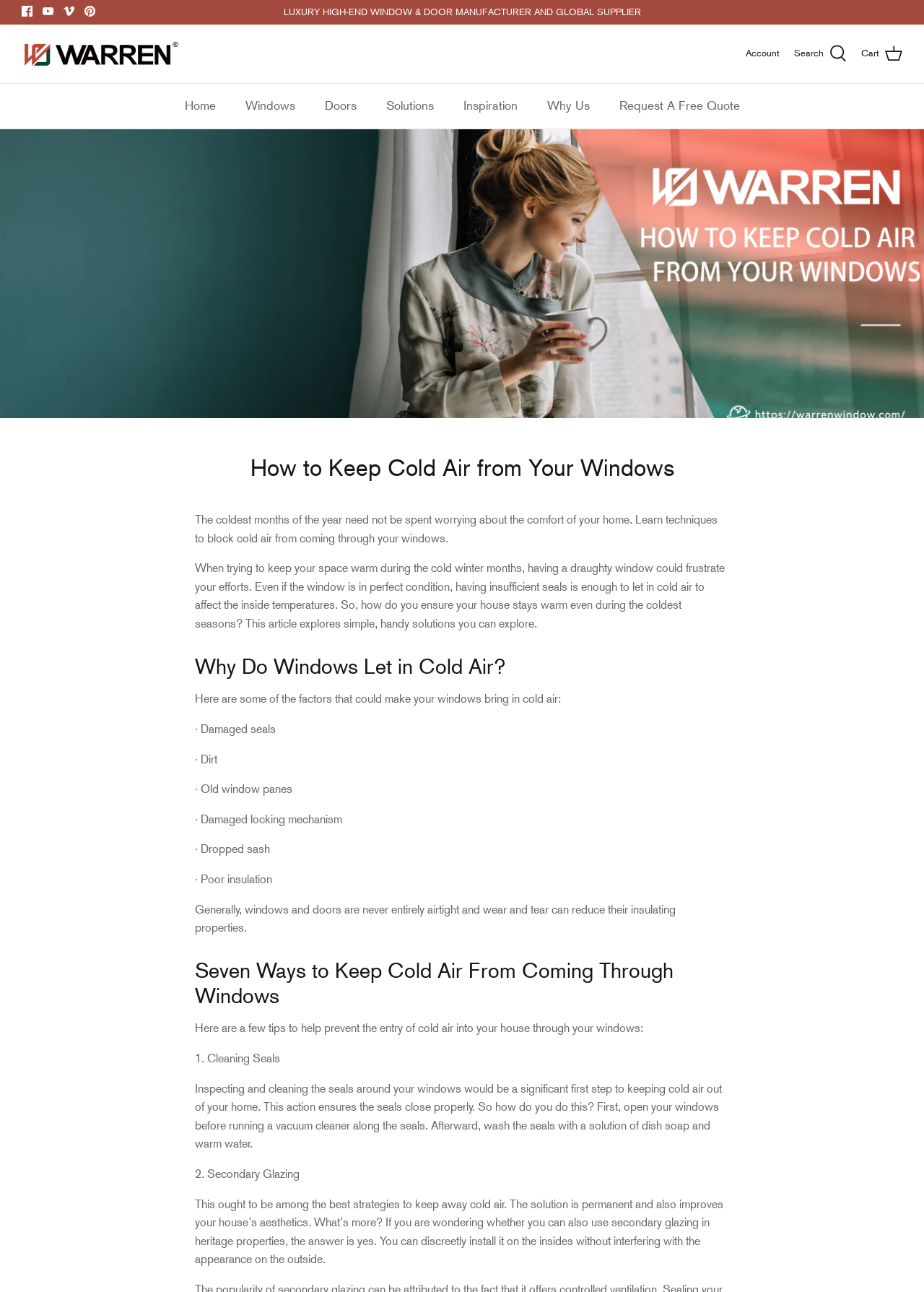Explain the contents of the webpage comprehensively.

This webpage is about Warren Windows and Doors, a luxury high-end window and door manufacturer and global supplier. At the top left corner, there are four social media links: Facebook, Youtube, Vimeo, and Pinterest, each accompanied by an image. Below these links, there is a heading that displays the company's name and description.

On the top right corner, there are three links: Warren Windows and Doors, Account, and Search, with the latter two accompanied by images. Next to them is a Cart link with an image.

The primary navigation menu is located below the top section, with links to Home, Windows, Doors, Solutions, Inspiration, Why Us, and Request A Free Quote.

The main content of the webpage is an article titled "How to Keep Cold Air from Your Windows". The article starts with a brief introduction, explaining the importance of keeping cold air out of your home during the winter months. Below the introduction, there are two sections: "Why Do Windows Let in Cold Air?" and "Seven Ways to Keep Cold Air From Coming Through Windows".

The "Why Do Windows Let in Cold Air?" section lists six factors that can cause windows to let in cold air, including damaged seals, dirt, old window panes, damaged locking mechanism, dropped sash, and poor insulation.

The "Seven Ways to Keep Cold Air From Coming Through Windows" section provides tips on how to prevent cold air from entering your home through your windows. The tips include cleaning seals, secondary glazing, and other methods to improve window insulation. Each tip is explained in detail, with step-by-step instructions on how to implement them.